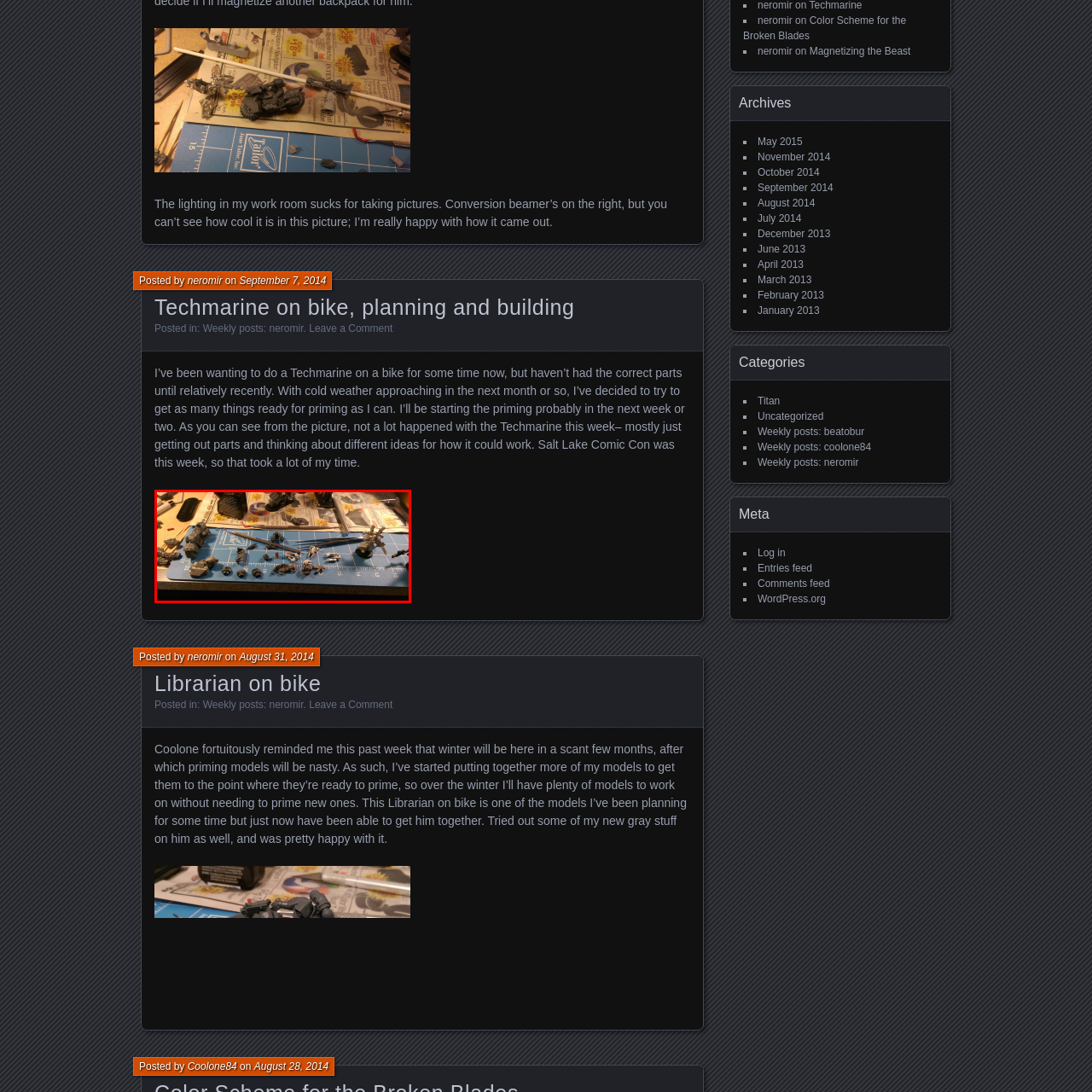Look at the image segment within the red box, What type of tools are present on the workbench? Give a brief response in one word or phrase.

assorted tools